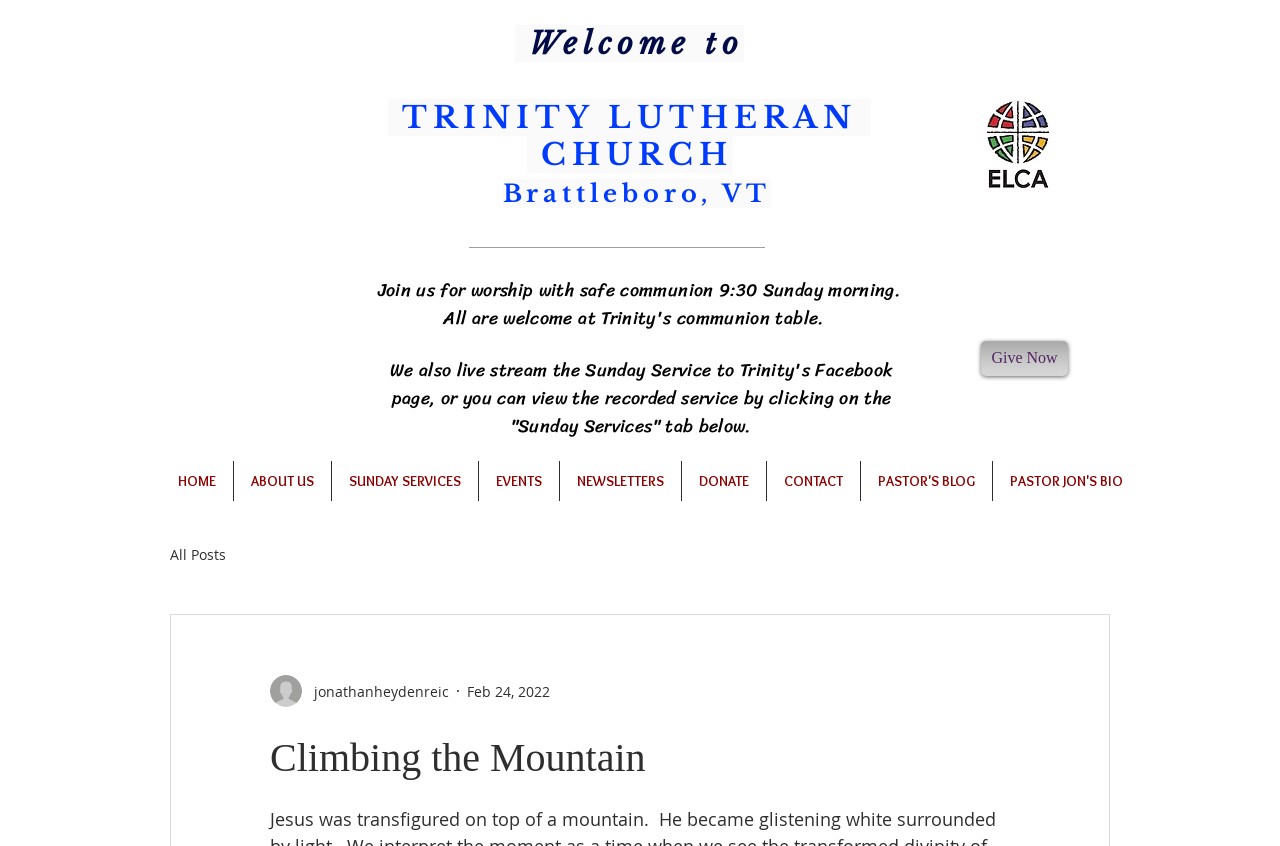What is the title of the latest article?
Answer the question with a detailed and thorough explanation.

The title of the latest article can be found in the heading element with the text 'Climbing the Mountain'. This heading element is a child of the 'blog' navigation element and has a bounding box with coordinates [0.211, 0.868, 0.789, 0.923].